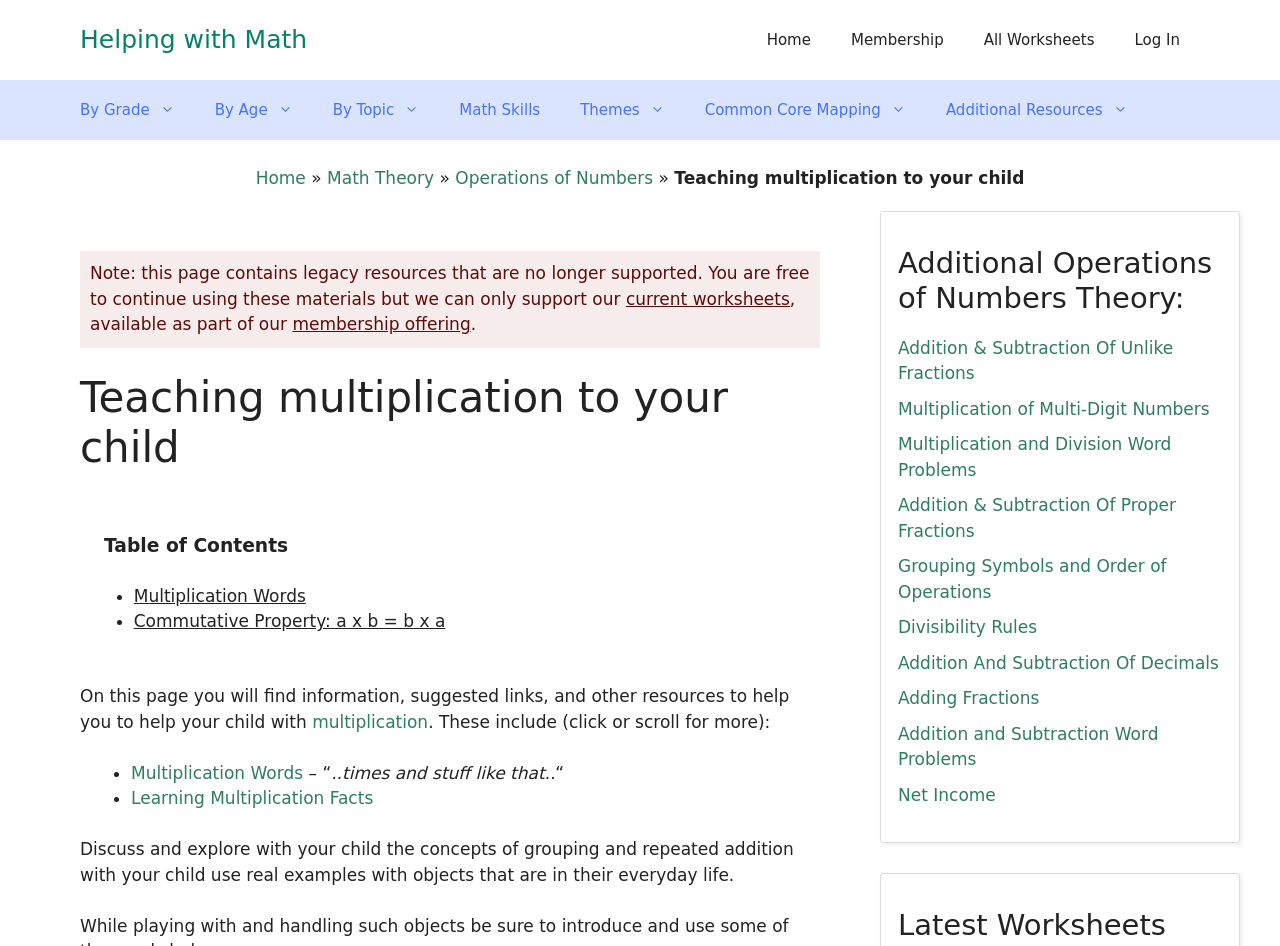Determine the bounding box coordinates for the area that should be clicked to carry out the following instruction: "Explore the 'Additional Resources' page".

[0.723, 0.085, 0.897, 0.148]